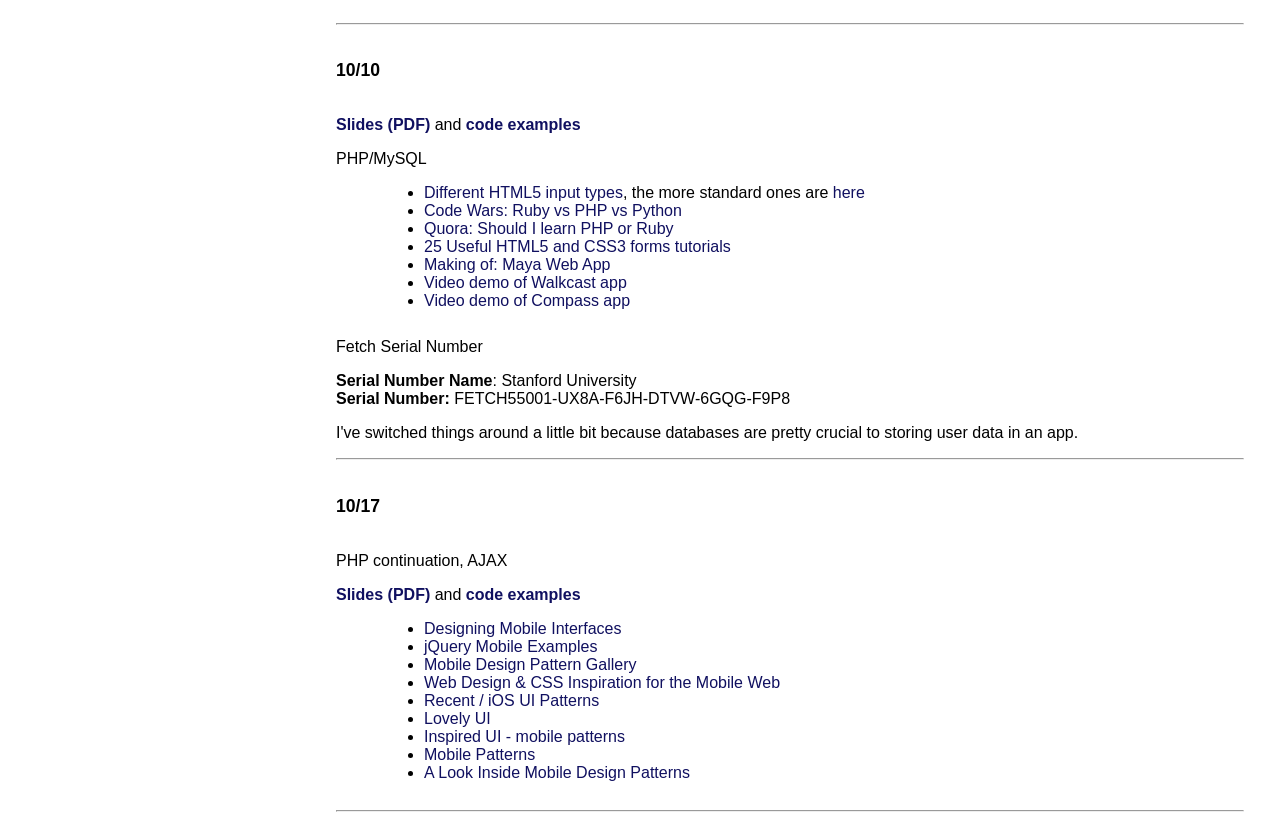What is the rating mentioned at the top?
Please answer the question as detailed as possible.

The rating '10/10' is mentioned at the top of the webpage, which could be a rating for a course or a tutorial.